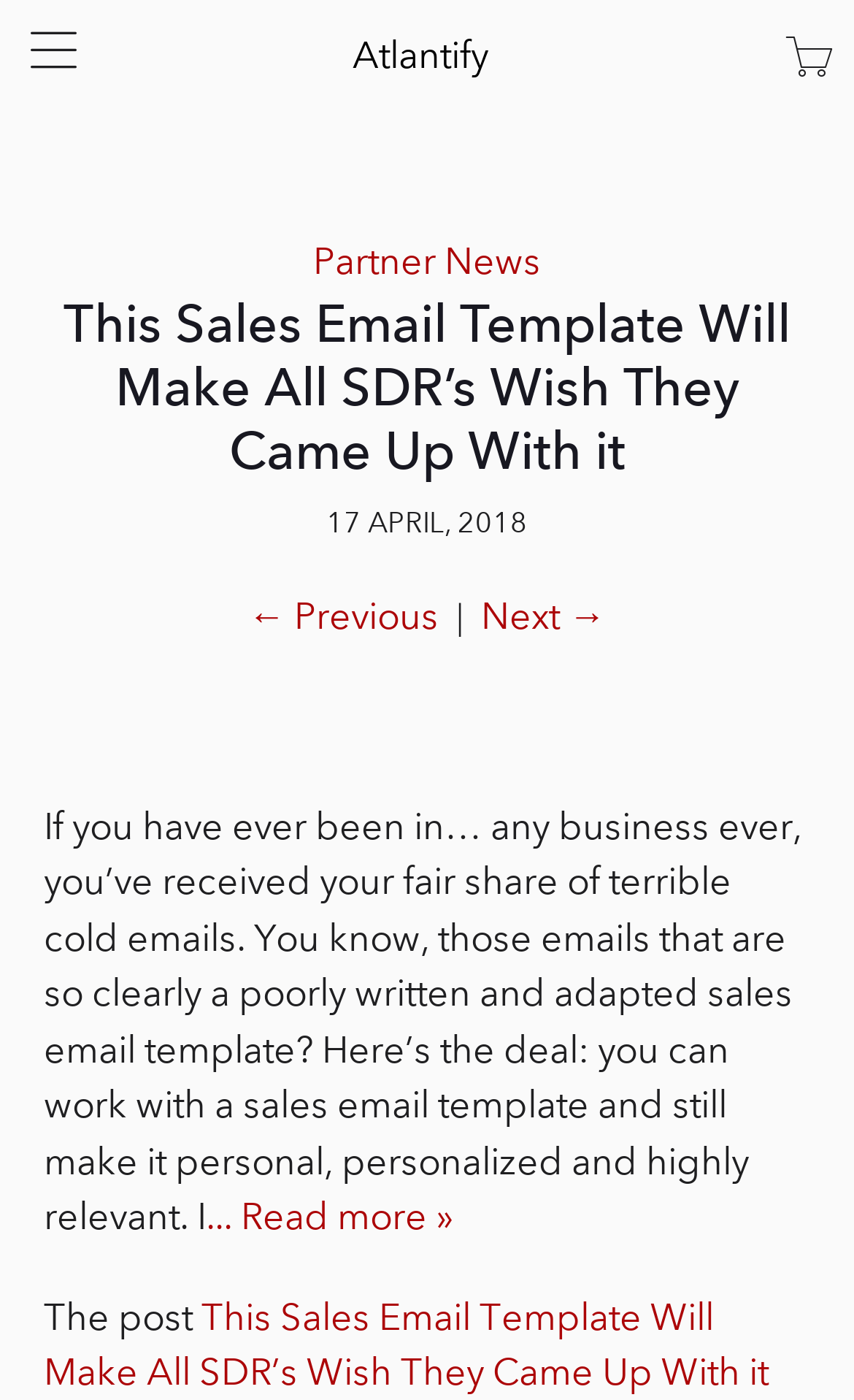What is the purpose of the email template?
Please ensure your answer is as detailed and informative as possible.

I inferred the purpose of the email template by reading the StaticText element with the content 'If you have ever been in… any business ever, you’ve received your fair share of terrible cold emails. You know, those emails that are so clearly a poorly written and adapted sales email template? Here’s the deal: you can work with a sales email template and still make it personal, personalized and highly relevant.' which is located at the coordinates [0.051, 0.574, 0.938, 0.886].